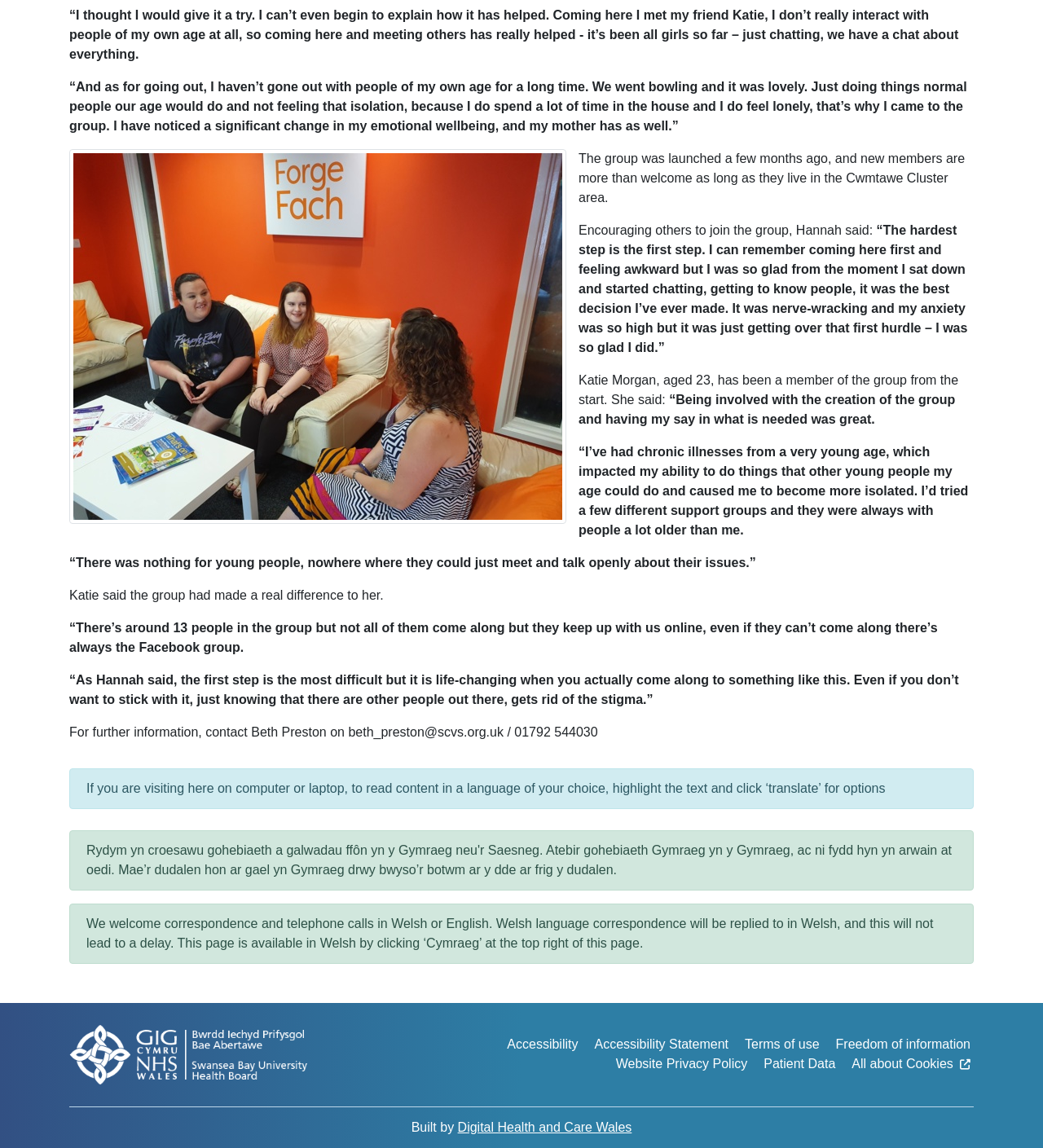Please locate the bounding box coordinates of the element that should be clicked to achieve the given instruction: "Click 'Accessibility'".

[0.486, 0.902, 0.554, 0.919]